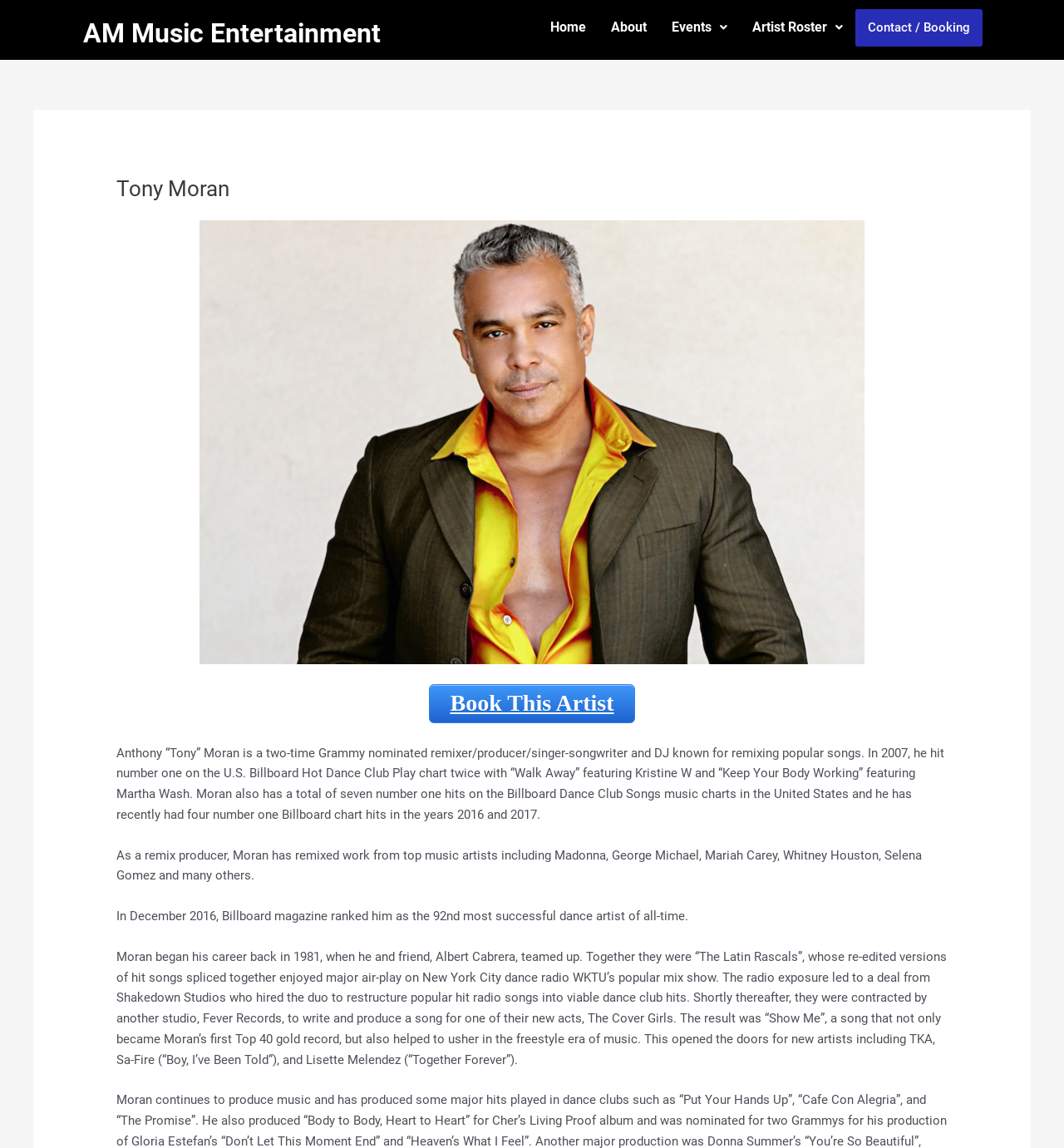Please locate the bounding box coordinates of the element that should be clicked to complete the given instruction: "Go to Home page".

[0.505, 0.007, 0.562, 0.041]